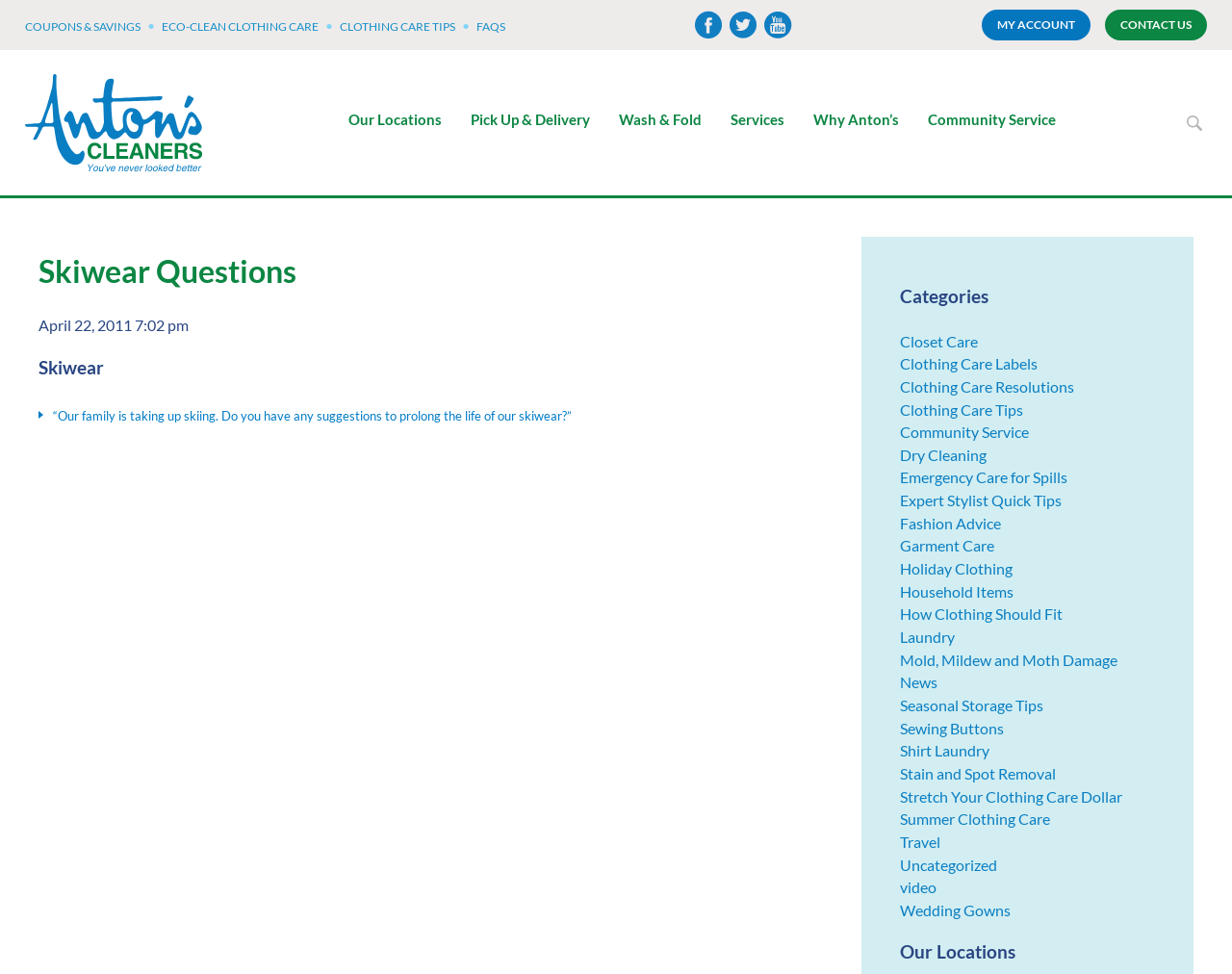Elaborate on the webpage's design and content in a detailed caption.

The webpage is about Anton's Cleaners, a leader in dry cleaning services in Boston, Eastern Massachusetts, and Southern New Hampshire. At the top of the page, there is a navigation menu with links to various sections, including "COUPONS & SAVINGS", "ECO-CLEAN CLOTHING CARE", "CLOTHING CARE TIPS", and "FAQS". Below the navigation menu, there is a logo of Anton's Cleaners, which is an image.

The main content of the page is divided into two sections. On the left side, there is an article about "Skiwear Questions" with a heading, a date "April 22, 2011 7:02 pm", and a description list with a question about prolonging the life of skiwear. Below the article, there are links to various services offered by Anton's Cleaners, including "Our Locations", "Pick Up & Delivery", "Wash & Fold", "Services", "Why Anton’s", and "Community Service".

On the right side, there is a section with a heading "Categories" and a list of links to various categories, including "Closet Care", "Clothing Care Labels", "Clothing Care Resolutions", and many others. There are 24 links in total, covering various topics related to clothing care and maintenance.

At the top right corner of the page, there are social media links and a link to "MY ACCOUNT" and "CONTACT US".